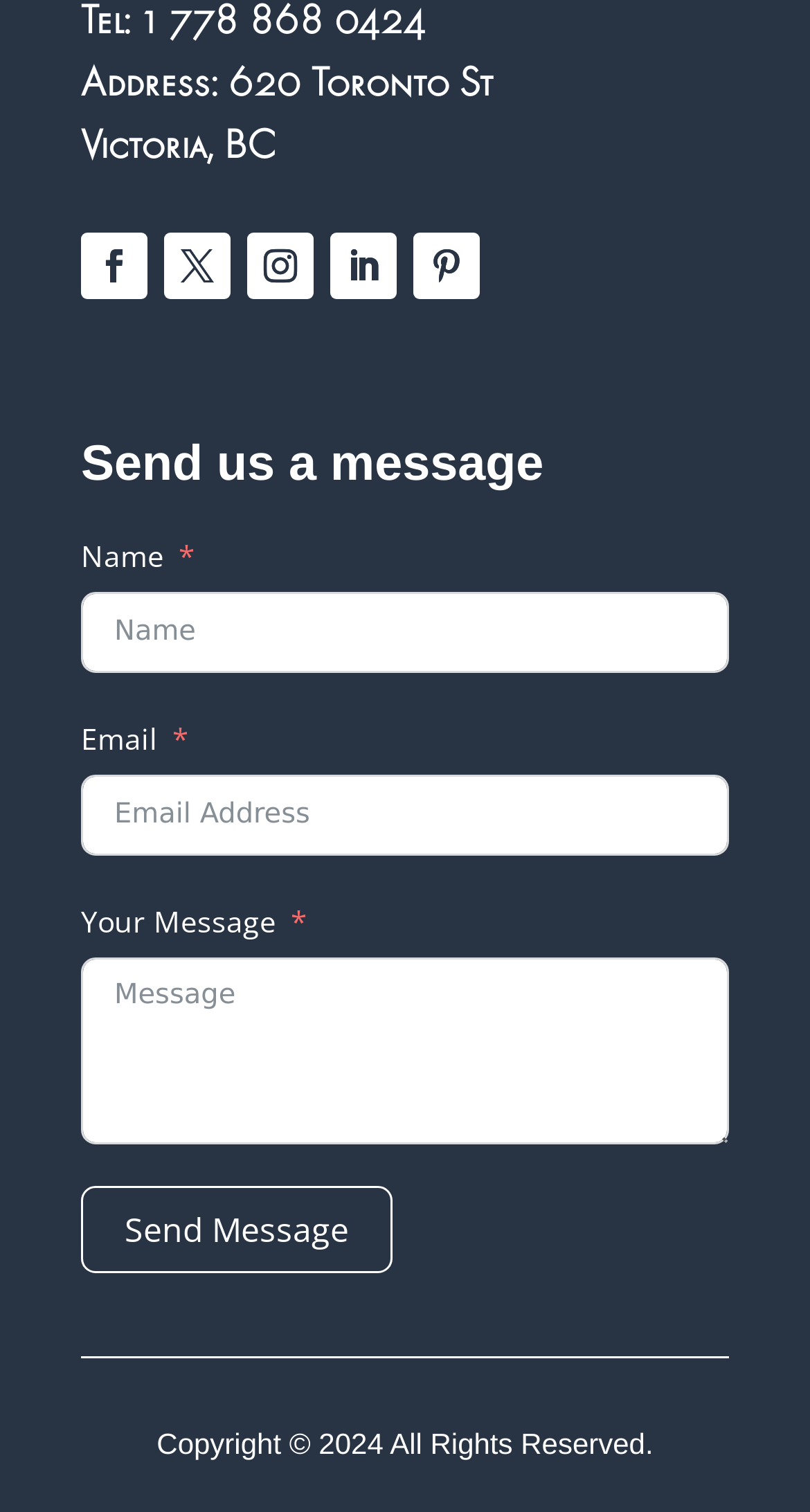Answer the question below using just one word or a short phrase: 
How many social media links are there?

5